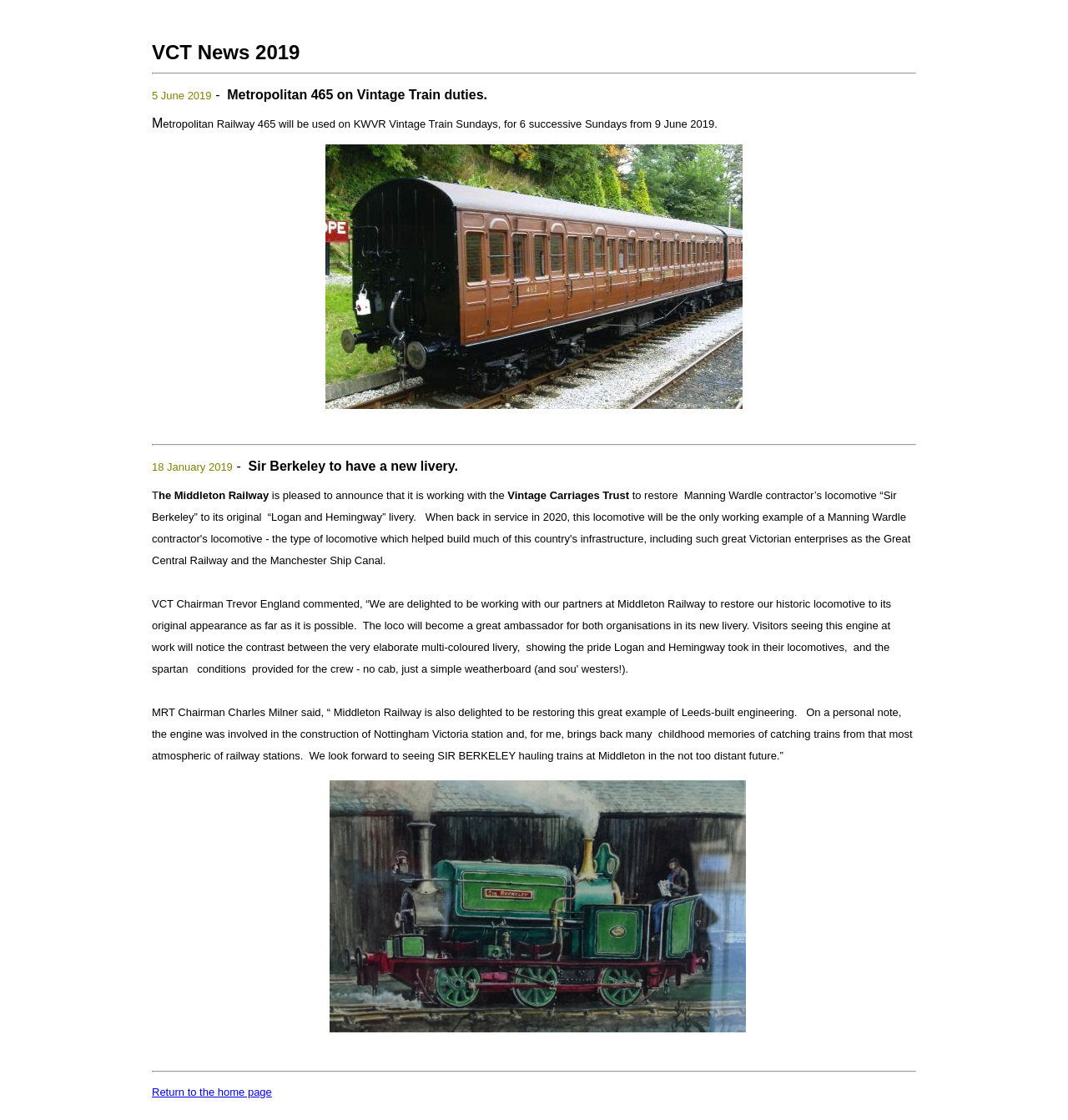Provide an in-depth caption for the contents of the webpage.

The webpage is titled "VCT News 2019" and appears to be a news or blog page related to the Vintage Carriages Trust. At the top, there is a header section with the title "VCT News 2019" in a large font.

Below the header, there is a table with two rows. The first row contains a single cell with a brief description of an event, "5 June 2019 - Metropolitan 465 on Vintage Train duties." The second row contains a longer article with multiple paragraphs, describing the restoration of a locomotive called "Sir Berkeley" to its original "Logan and Hemingway" livery. The article includes quotes from the VCT Chairman and the MRT Chairman.

To the right of the article, there is an image, likely related to the locomotive restoration. Below the image, there are several horizontal separator lines, dividing the content into sections.

The article continues with more text, including a quote from the MRT Chairman, and another image, likely showing the locomotive. At the very bottom of the page, there is a link to "Return to the home page".

Overall, the webpage appears to be a news or blog page focused on sharing updates and stories related to the Vintage Carriages Trust and its activities.